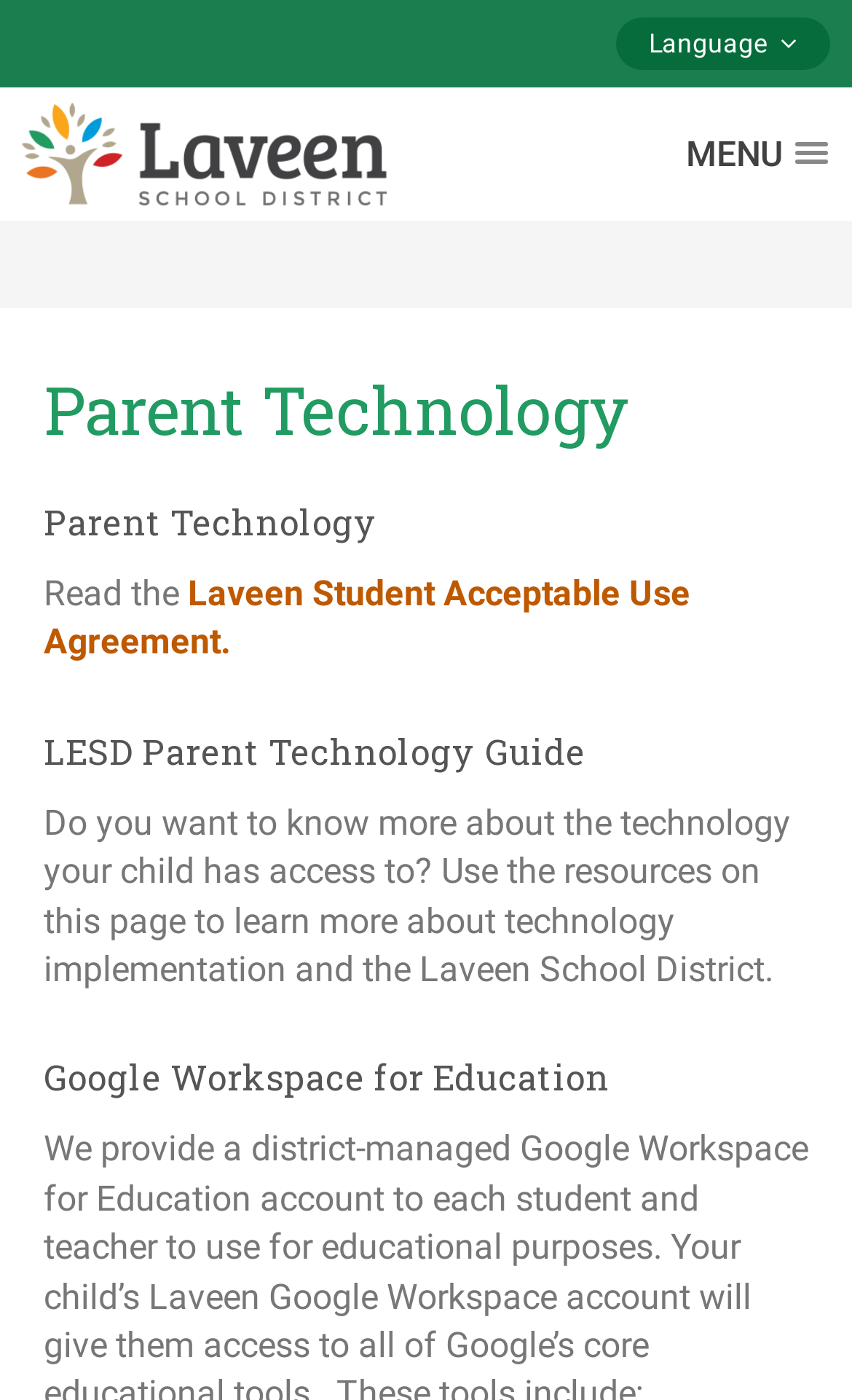Can you extract the primary headline text from the webpage?

Laveen School District